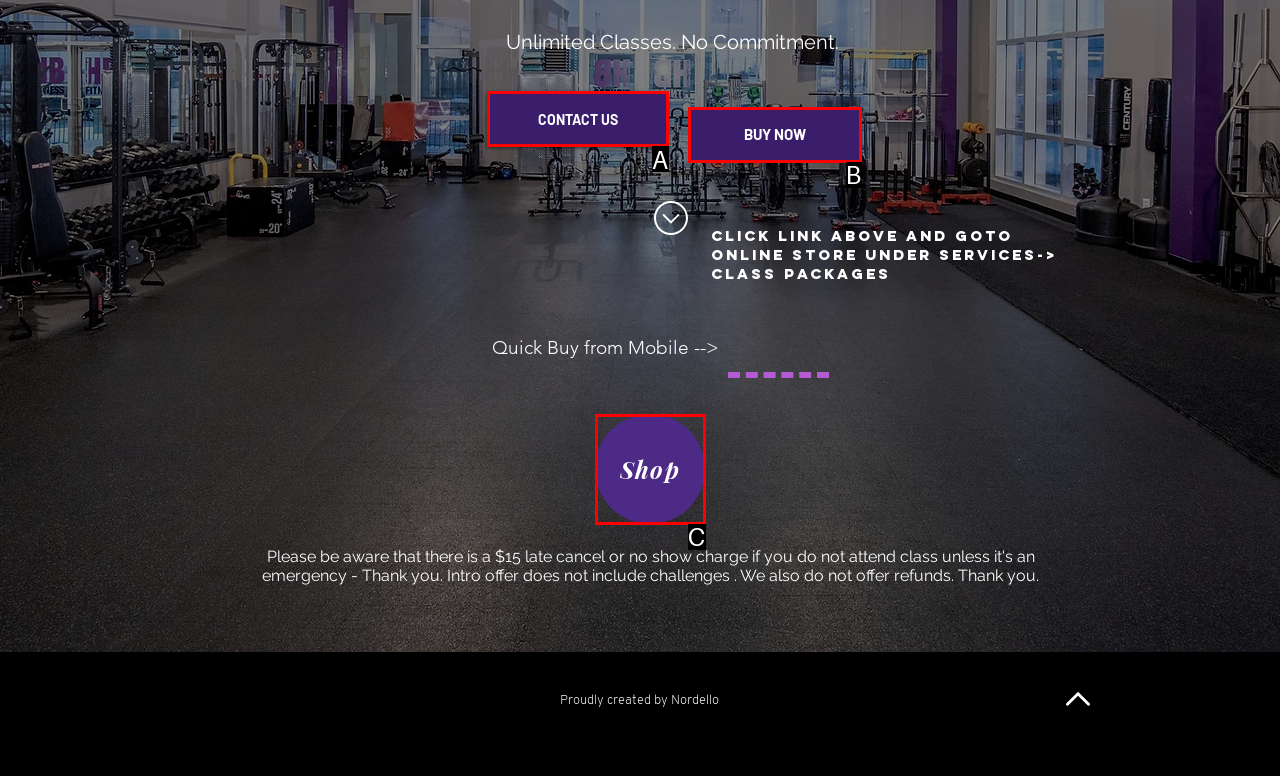Select the letter that aligns with the description: ProTemp Plus. Answer with the letter of the selected option directly.

None